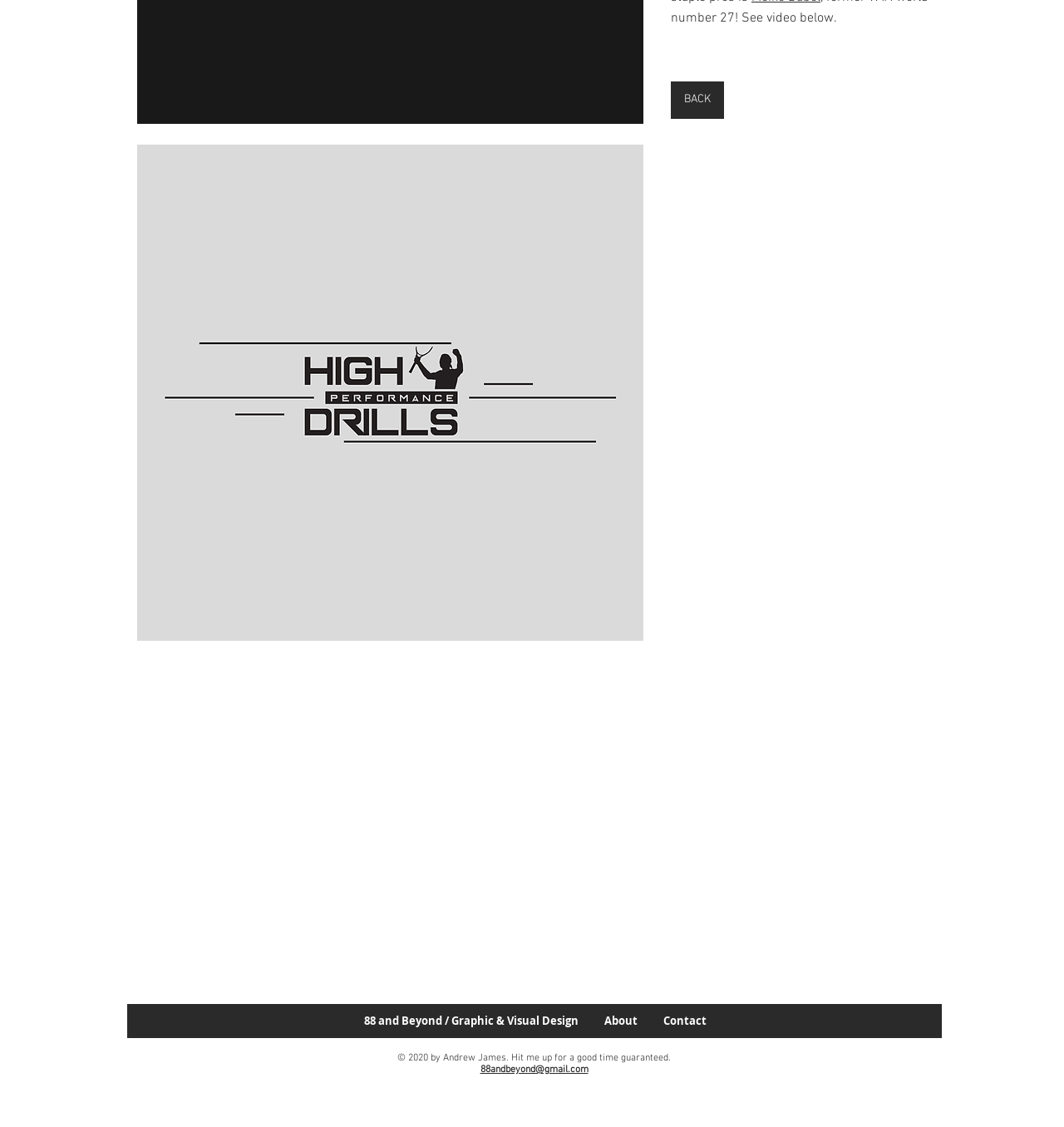Based on the element description "BACK", predict the bounding box coordinates of the UI element.

[0.63, 0.072, 0.68, 0.105]